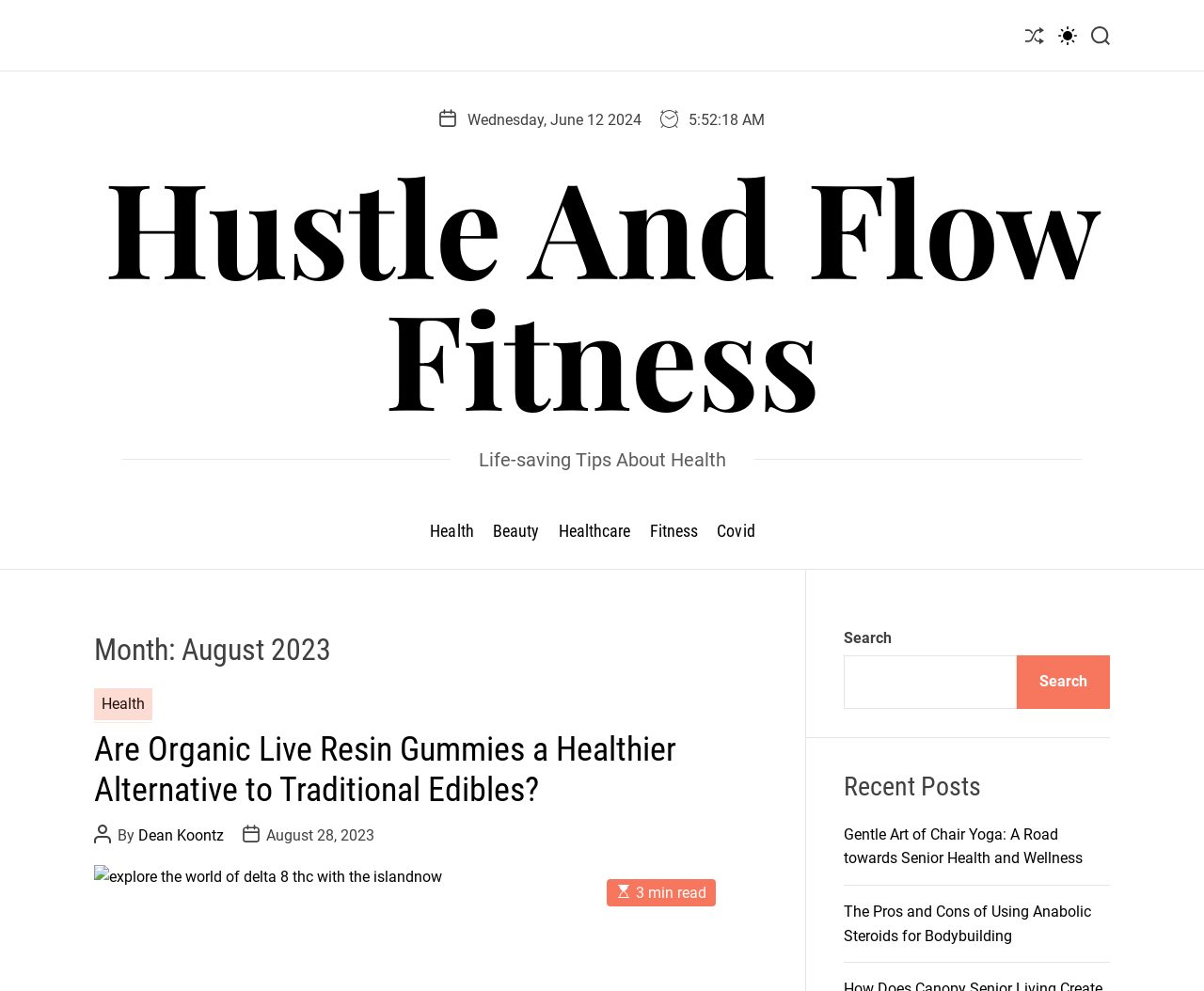What is the current month and year?
Give a single word or phrase answer based on the content of the image.

August 2023